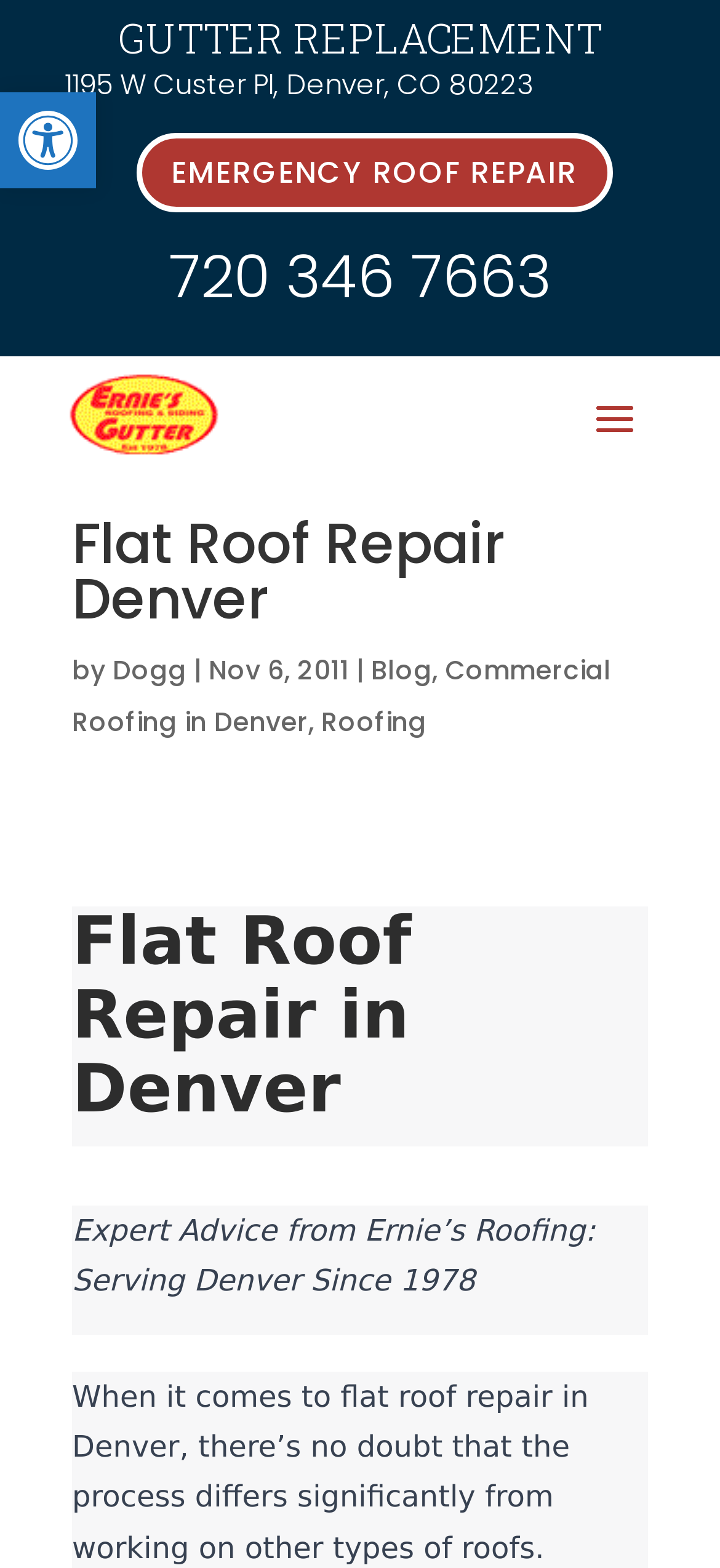What type of roof repair is mentioned on the webpage?
Using the image, respond with a single word or phrase.

Flat Roof Repair